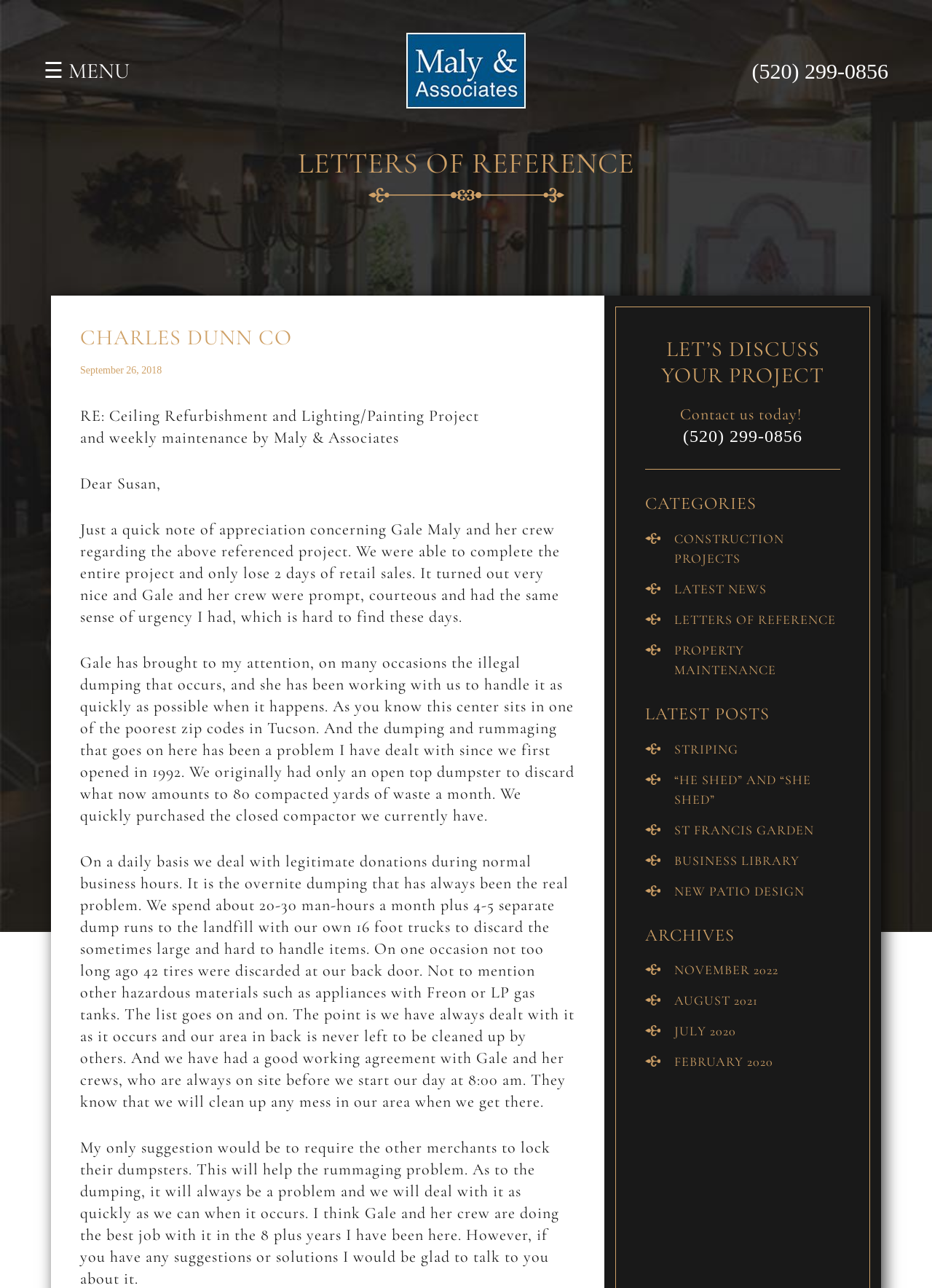Using the details in the image, give a detailed response to the question below:
What is the purpose of the 'LETTERS OF REFERENCE' section?

The 'LETTERS OF REFERENCE' section contains a letter of appreciation from a client, which serves as a testimonial for the company's work, indicating that the purpose of this section is to provide testimonials.